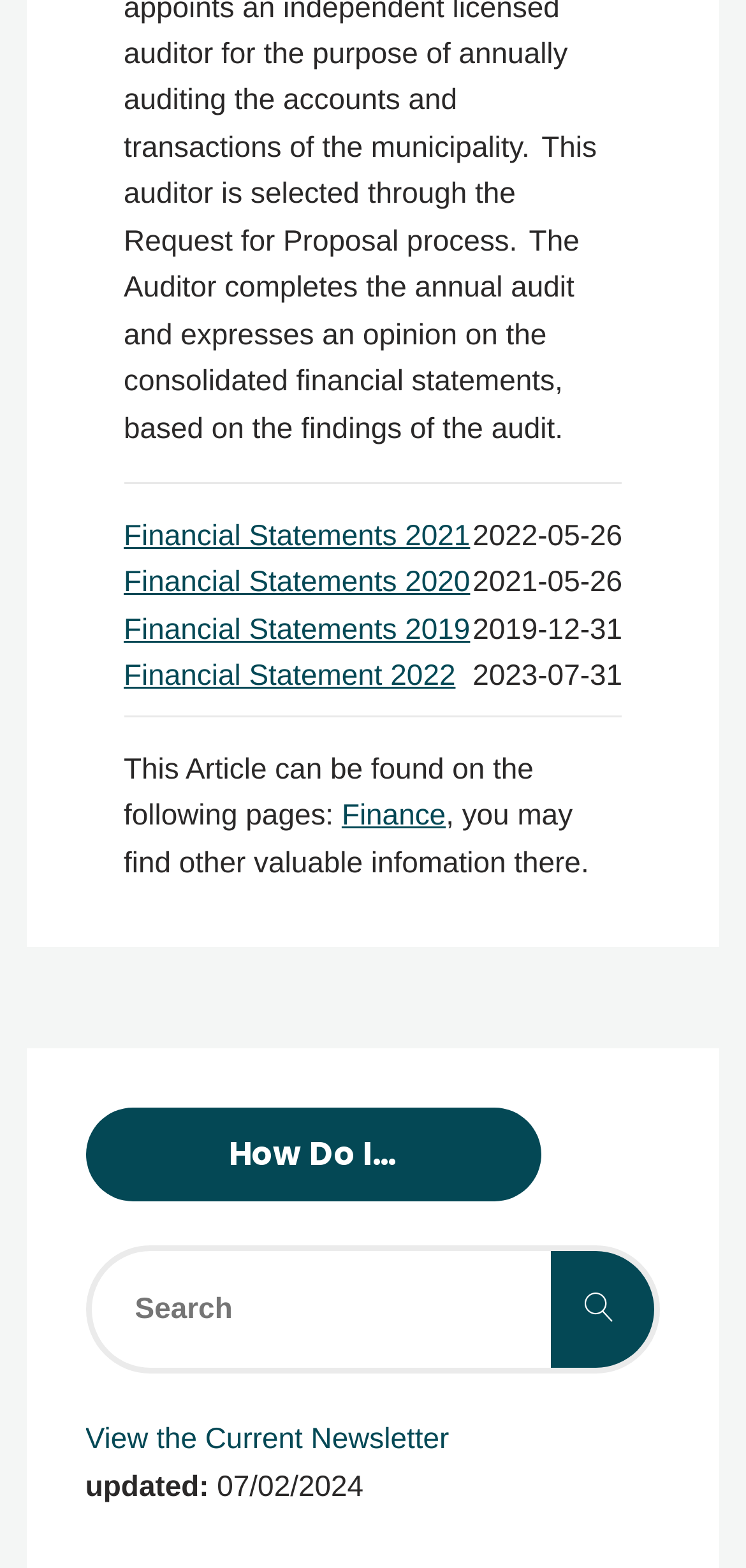Find the bounding box coordinates for the element that must be clicked to complete the instruction: "View the Current Newsletter". The coordinates should be four float numbers between 0 and 1, indicated as [left, top, right, bottom].

[0.114, 0.908, 0.602, 0.929]